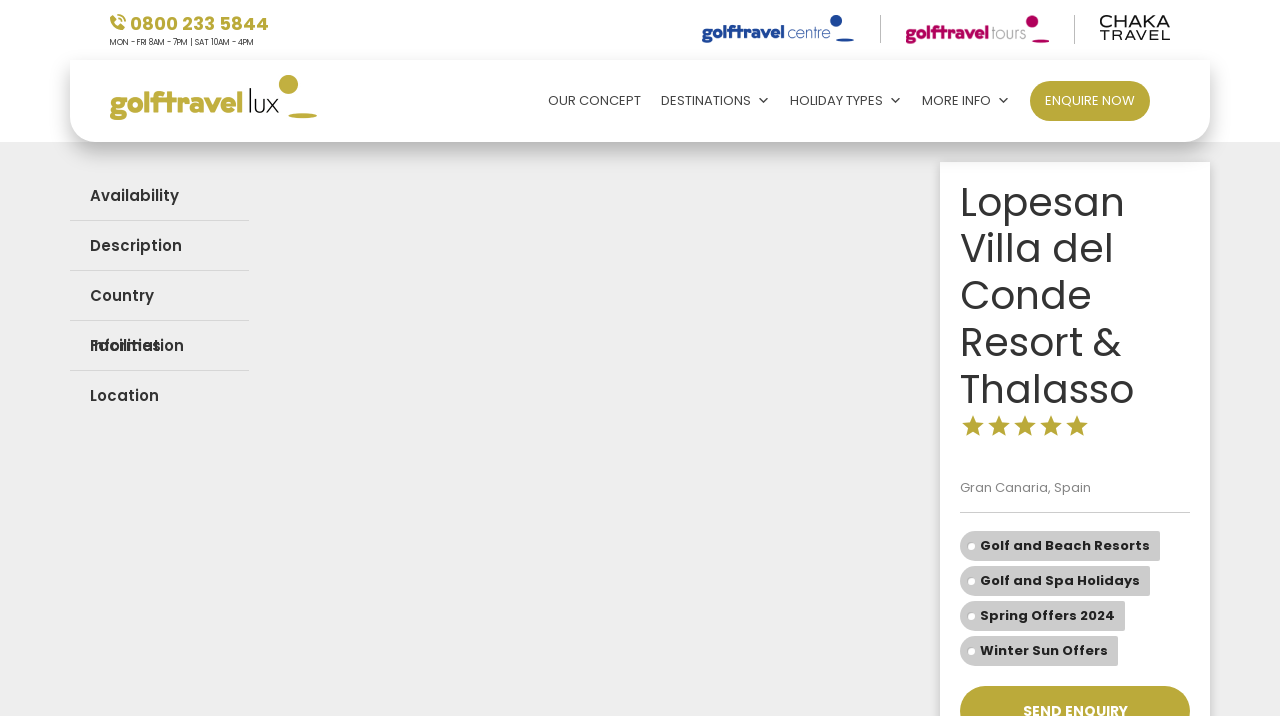Find the bounding box coordinates of the element you need to click on to perform this action: 'Call the phone number'. The coordinates should be represented by four float values between 0 and 1, in the format [left, top, right, bottom].

[0.098, 0.015, 0.21, 0.05]